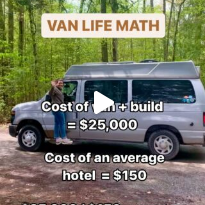What is the atmosphere conveyed by the lush greenery in the backdrop?
Please use the visual content to give a single word or phrase answer.

Tranquility